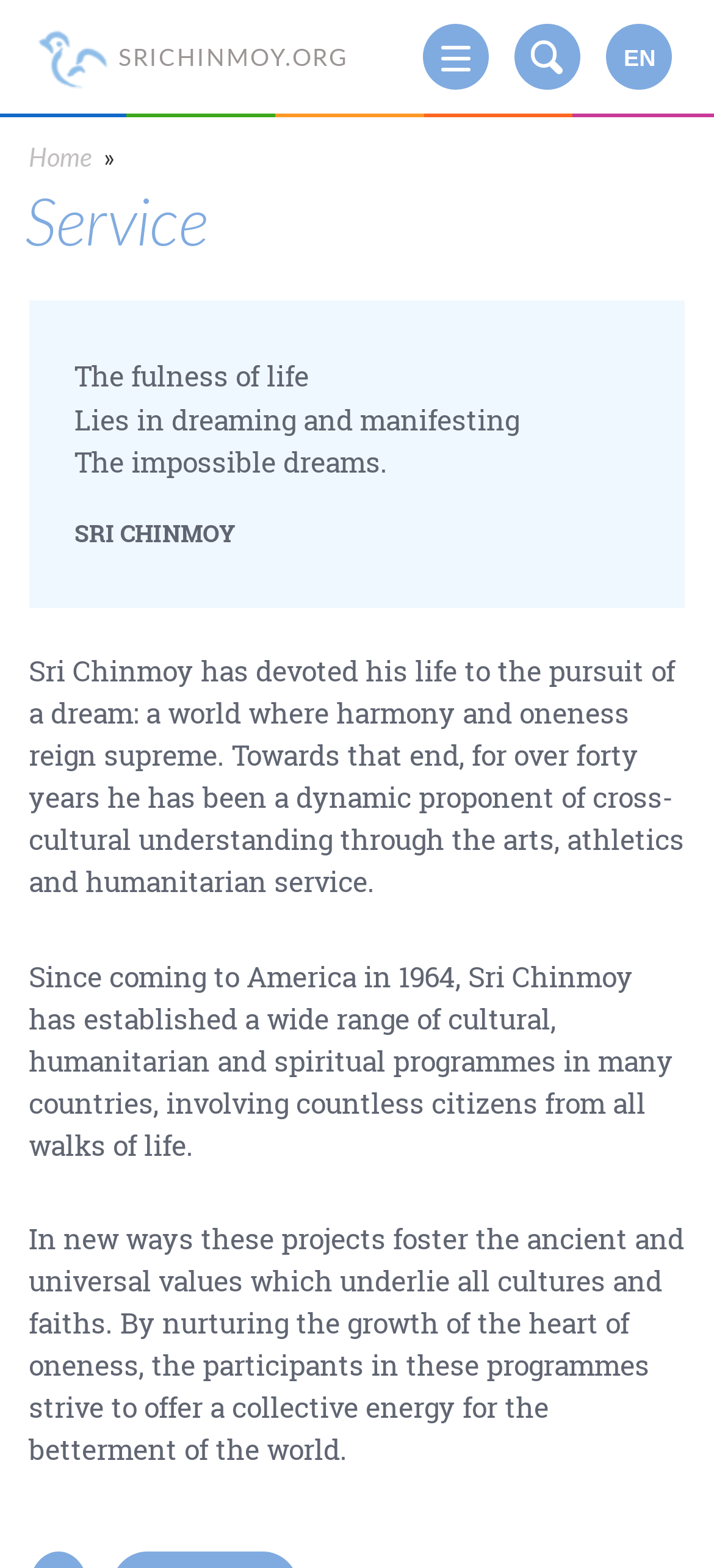What is the main theme of Sri Chinmoy's life work?
Look at the image and provide a detailed response to the question.

I read the static text elements on the webpage and found that Sri Chinmoy has devoted his life to the pursuit of a dream: a world where harmony and oneness reign supreme.